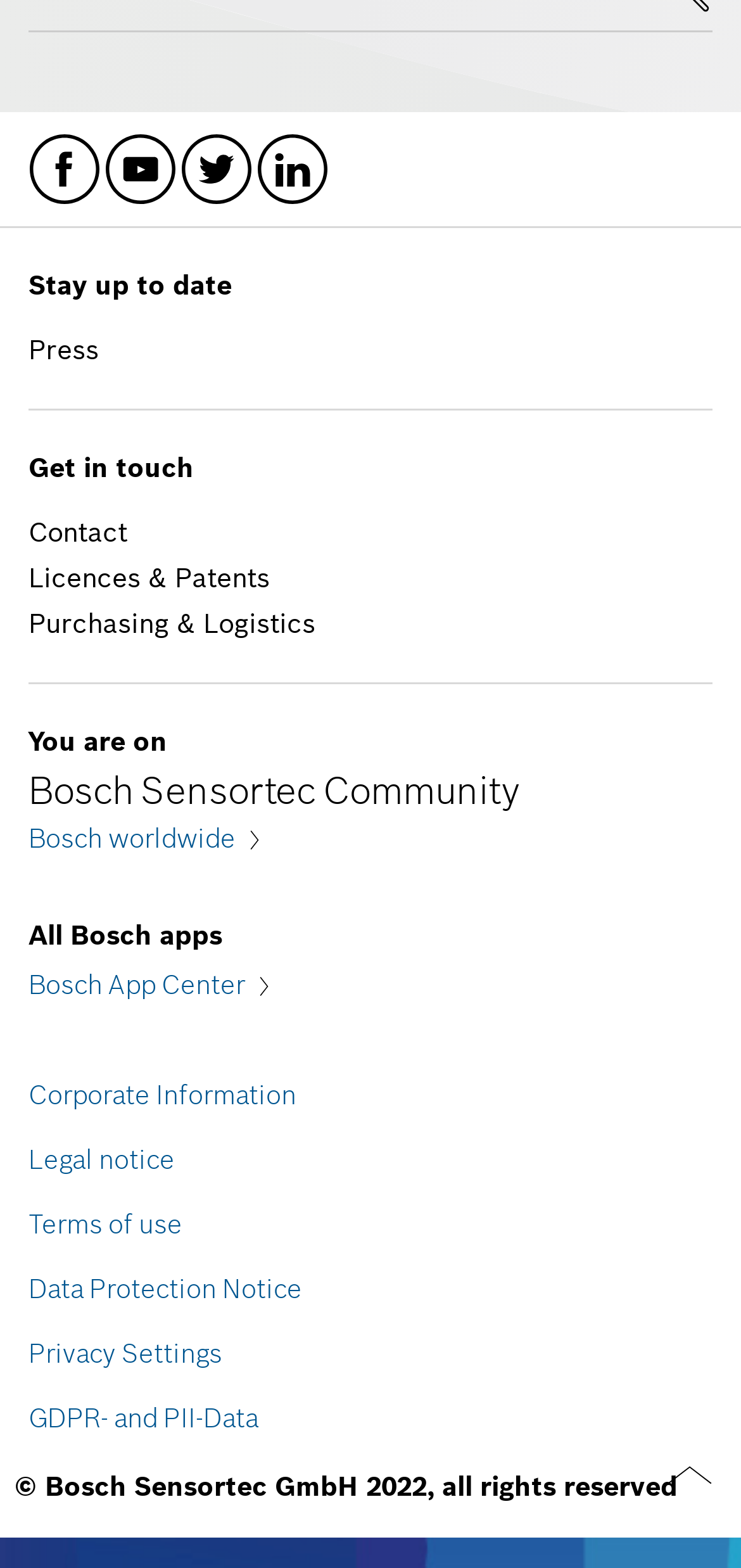Please identify the bounding box coordinates of the clickable region that I should interact with to perform the following instruction: "Contact us". The coordinates should be expressed as four float numbers between 0 and 1, i.e., [left, top, right, bottom].

[0.038, 0.329, 0.172, 0.35]